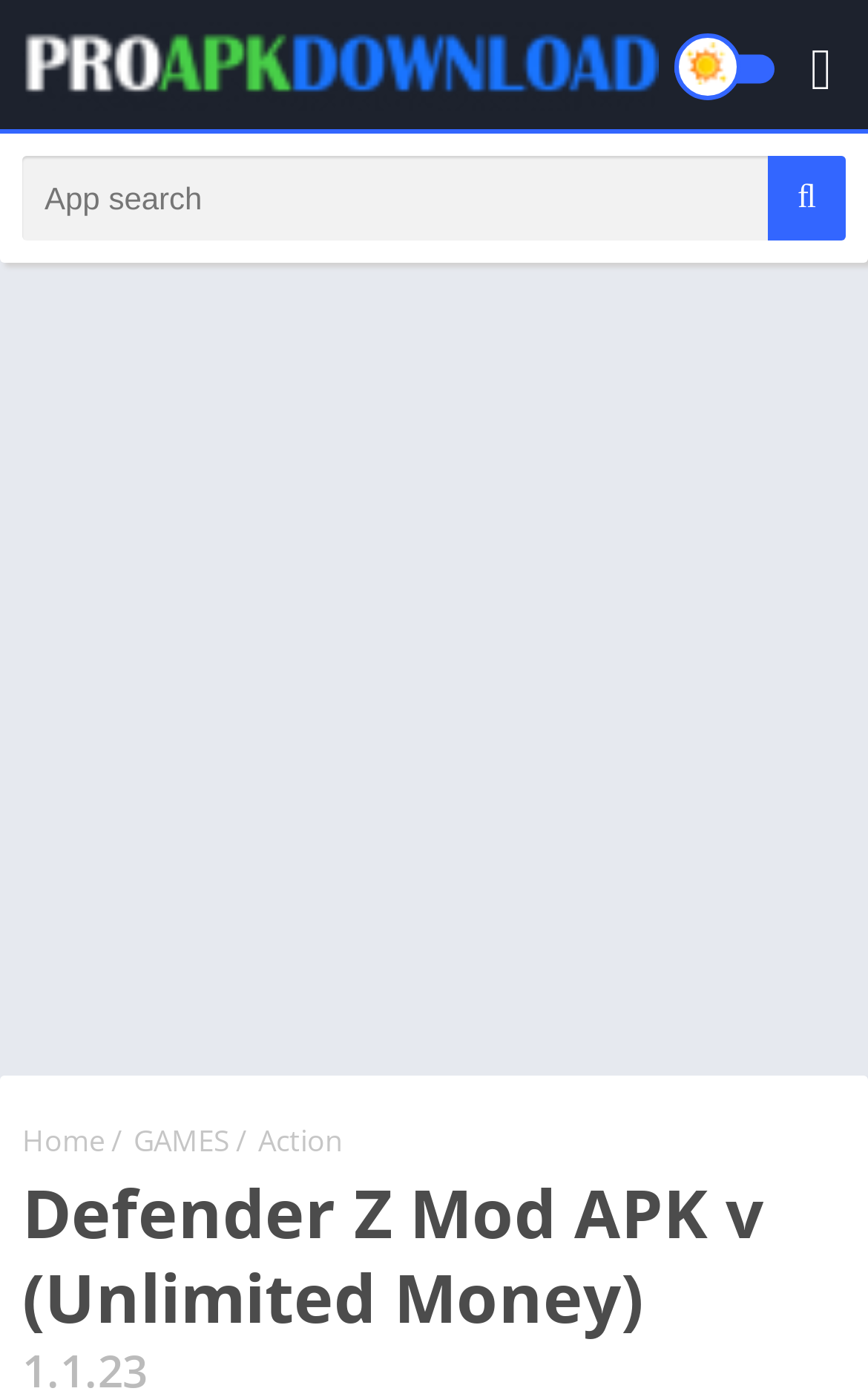Answer the question in one word or a short phrase:
What is the purpose of the search bar?

To search apps